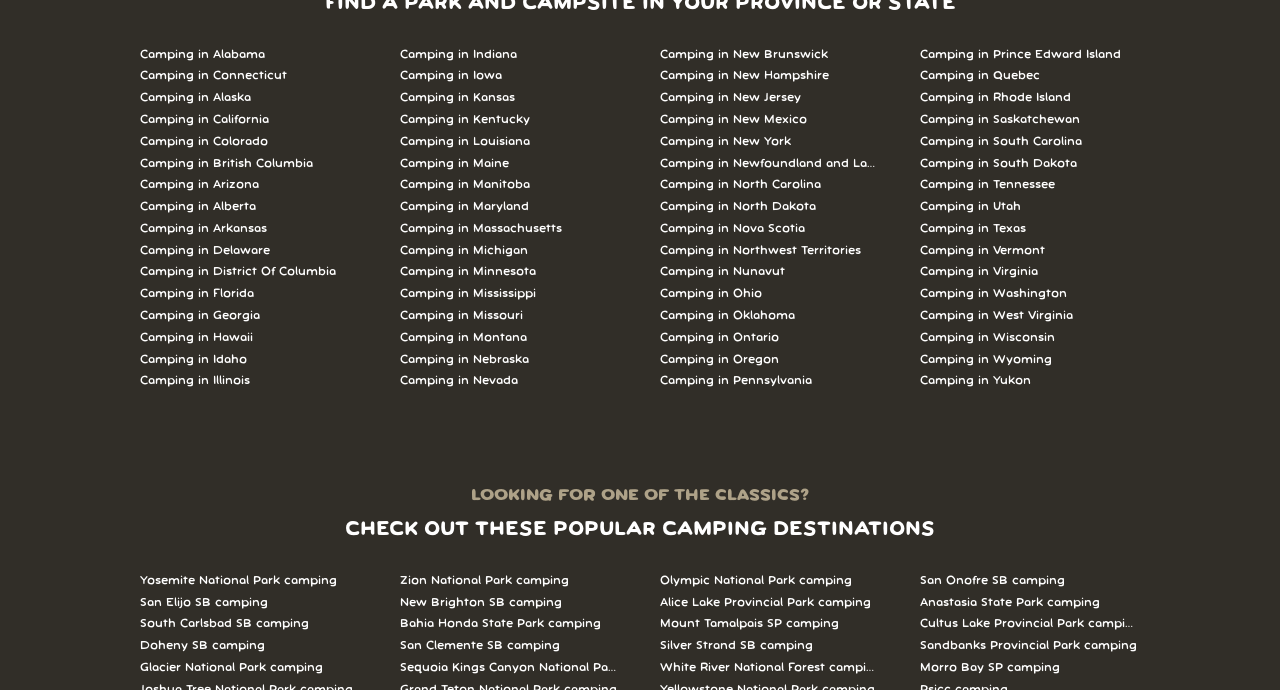What is the primary topic of this webpage?
Based on the content of the image, thoroughly explain and answer the question.

Based on the numerous links and headings on the webpage, it is clear that the primary topic of this webpage is camping. The links are all related to camping in different locations, and the headings also suggest that the webpage is about camping.